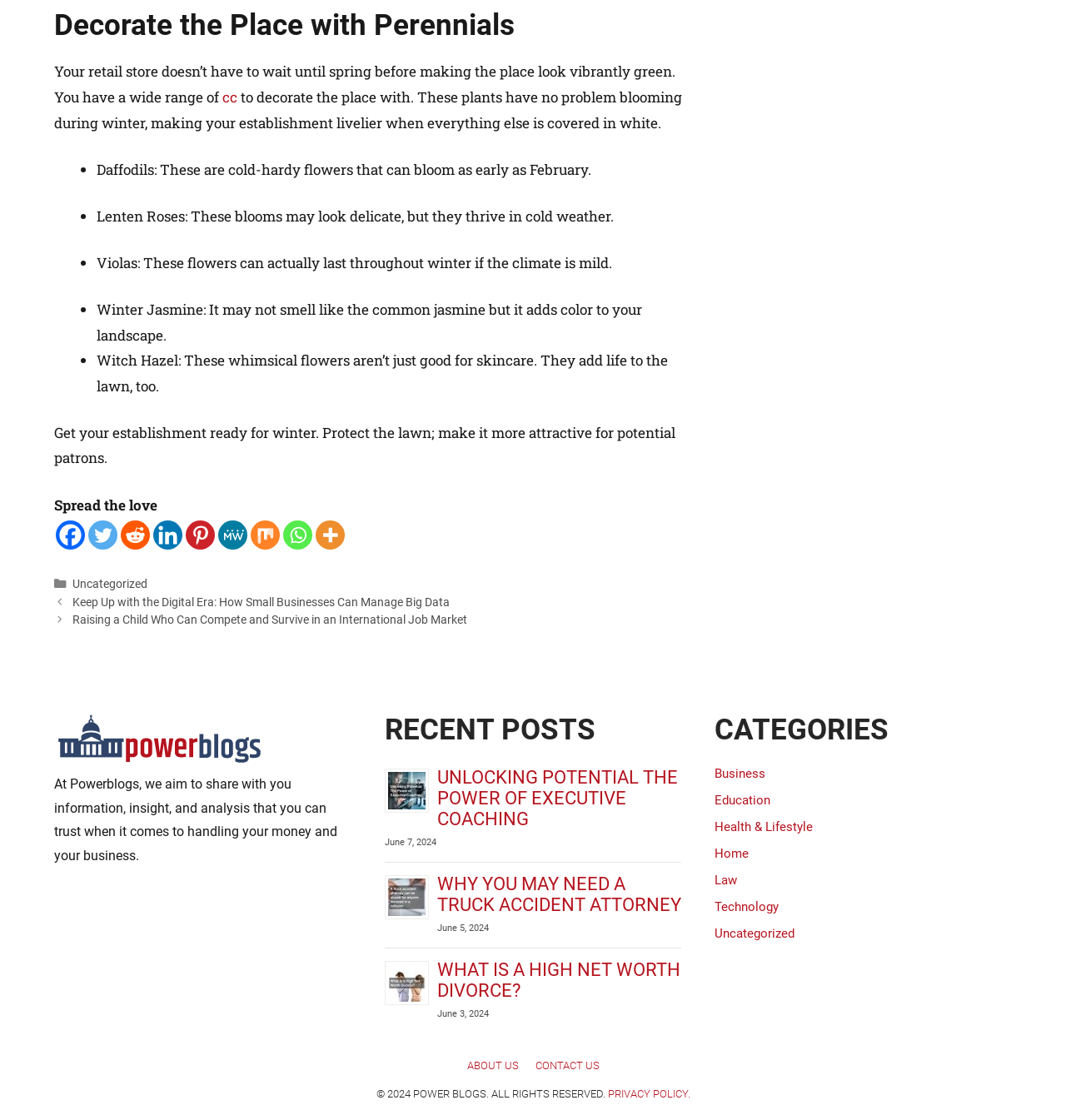Can you look at the image and give a comprehensive answer to the question:
What is the date of the most recent post?

The most recent post on the webpage is titled 'Unlocking Potential The Power of Executive Coaching' and is dated June 7, 2024. This information is provided in the 'Recent Posts' section of the webpage.